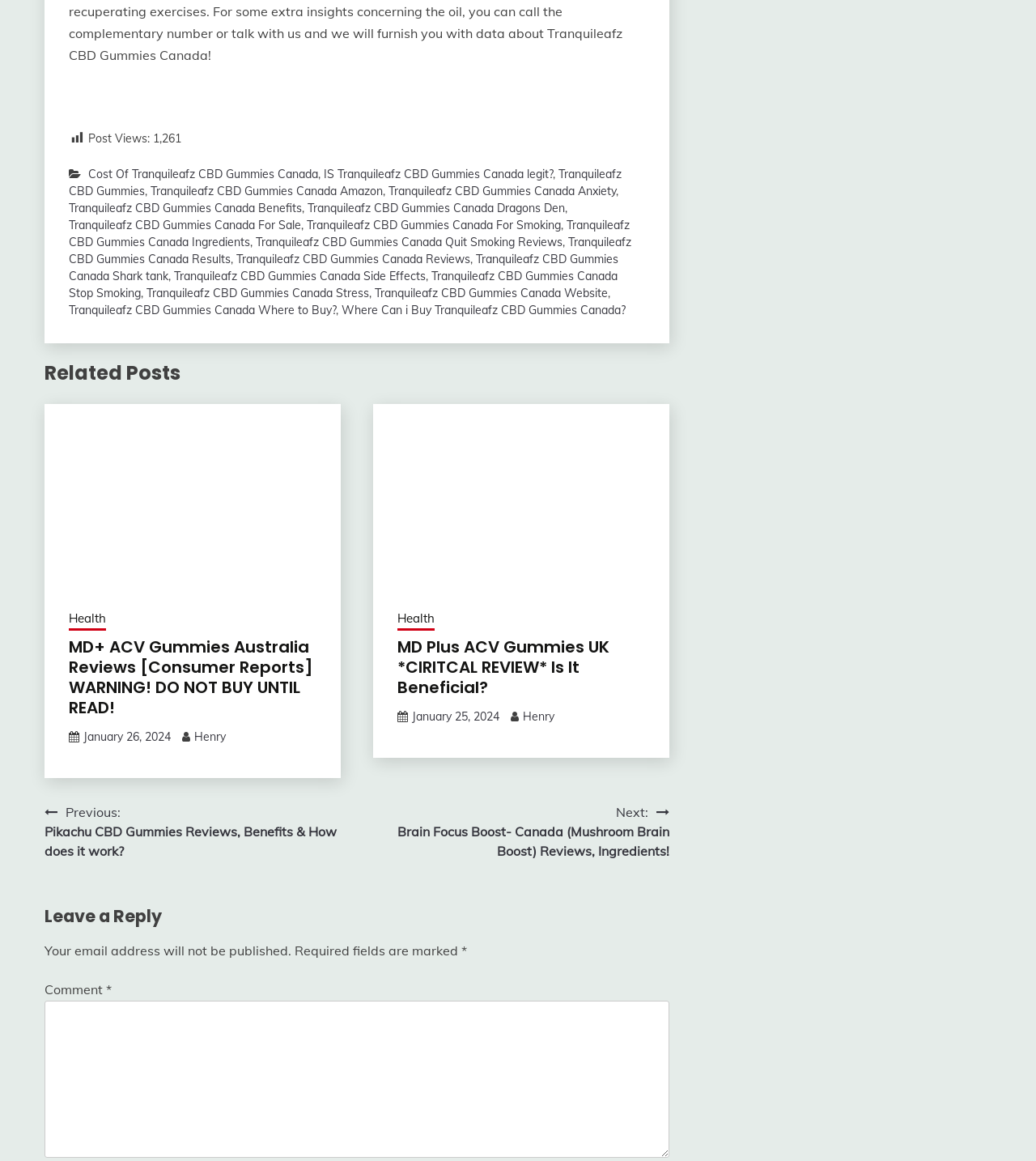What is the date of the second related post?
Analyze the image and deliver a detailed answer to the question.

The date of the second related post is obtained from the link element with the text 'January 25, 2024' which is located below the 'MD Plus ACV Gummies UK *CIRITCAL REVIEW* Is It Beneficial?' heading.